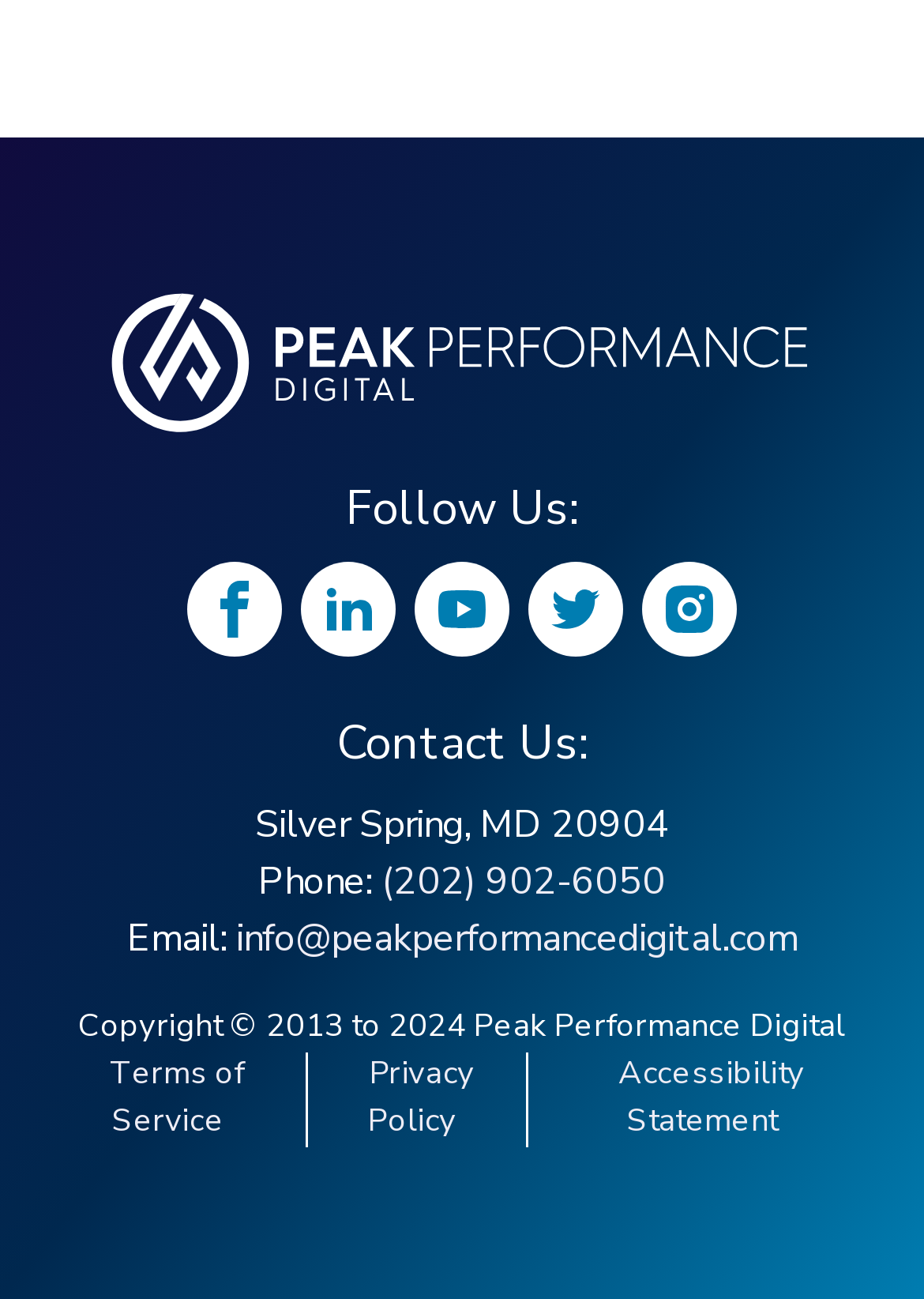What is the phone number?
Please interpret the details in the image and answer the question thoroughly.

The phone number can be found in the 'Contact Us' section, where it is listed as '(202) 902-6050' next to the label 'Phone:'.